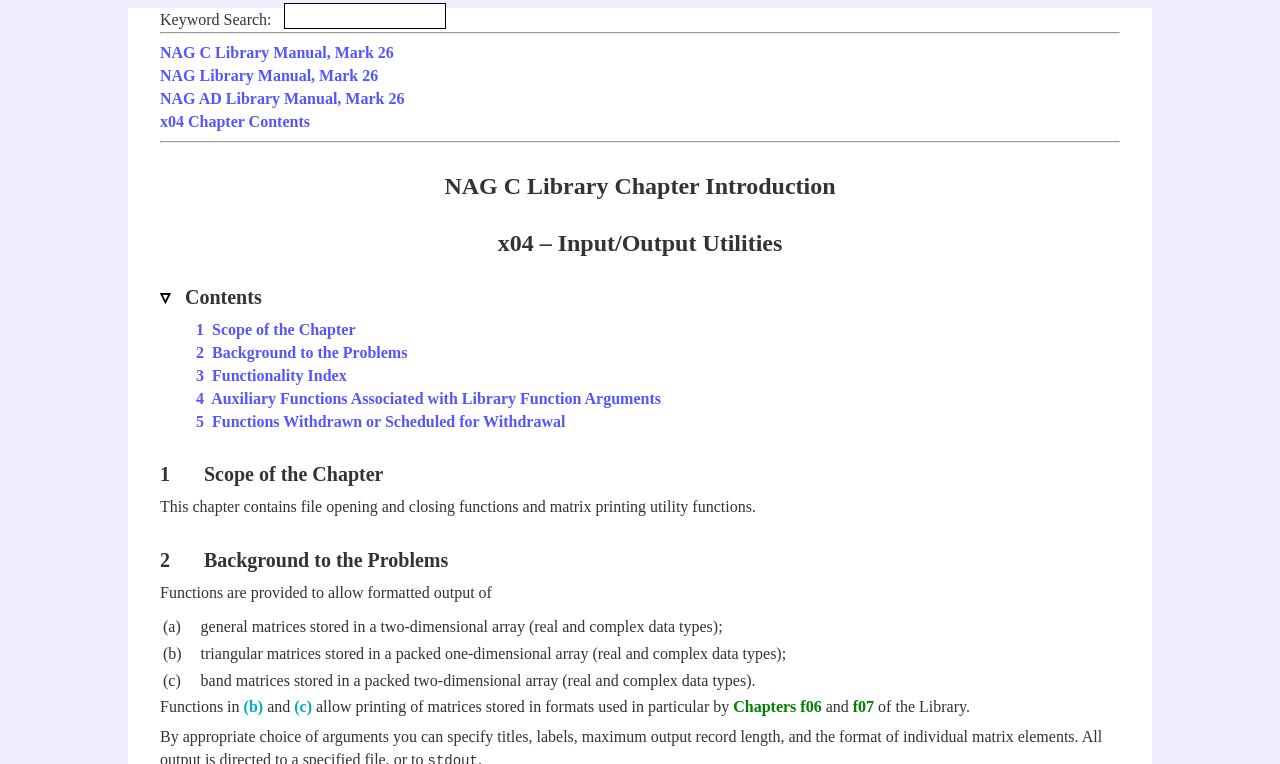Describe all the key features of the webpage in detail.

This webpage is a chapter introduction to the NAG C Library, Mark 26. At the top, there is a horizontal separator, followed by a row of links to other NAG library manuals. Below this, there is another horizontal separator, and then a heading that reads "NAG C Library Chapter Introduction". 

To the right of this heading, there is a smaller heading that says "x04 – Input/Output Utilities". Above these headings, there is a keyword search box with a label "Keyword Search:" and a textbox to input search queries.

Below the headings, there is a table of contents with links to different sections of the chapter, including "Scope of the Chapter", "Background to the Problems", "Functionality Index", and more. Each section has a brief description or title.

The main content of the chapter starts with a heading "1 Scope of the Chapter", followed by a paragraph of text that describes the functions included in this chapter. This is followed by another heading "2 Background to the Problems", which is accompanied by a paragraph of text and a table that describes the types of matrices that can be printed using the functions in this chapter.

The webpage has a total of 5 links to other sections of the chapter, and 4 links to other NAG library manuals at the top. There are also several static text elements and a layout table with three rows, each describing a type of matrix that can be printed.